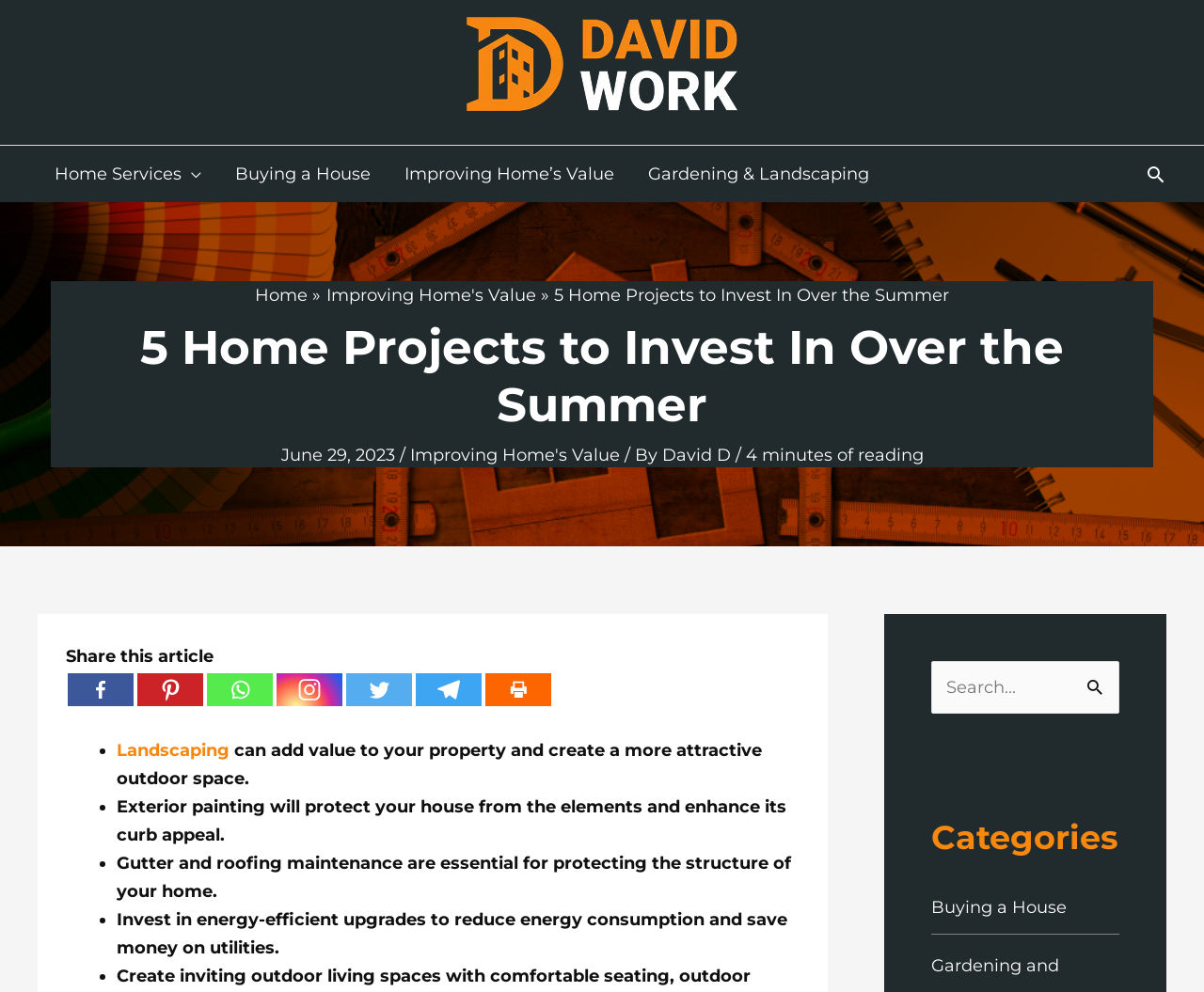Answer the question below in one word or phrase:
How many social media platforms are available to share the article?

6